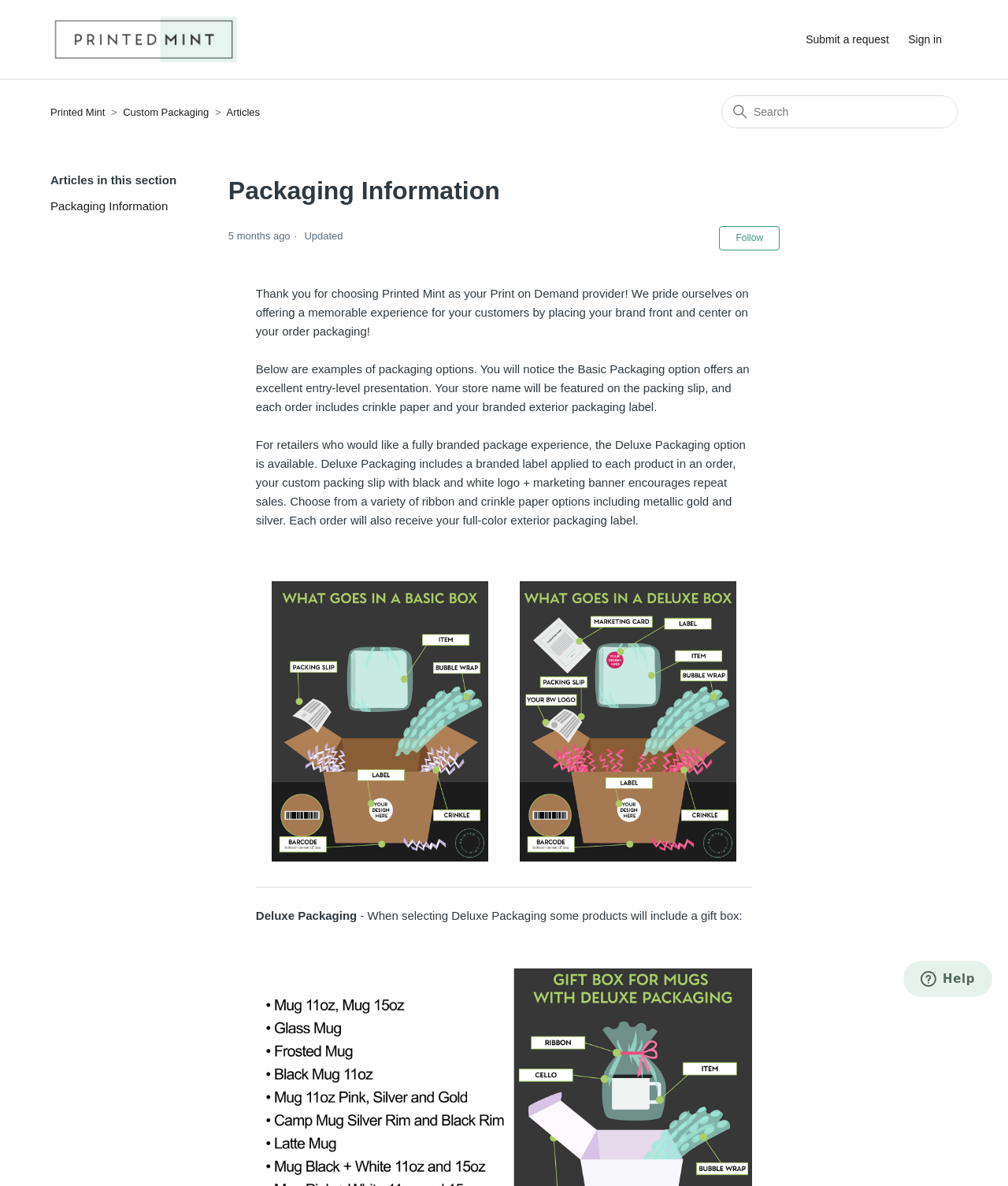Provide the bounding box coordinates of the area you need to click to execute the following instruction: "Sign in".

[0.901, 0.026, 0.95, 0.04]